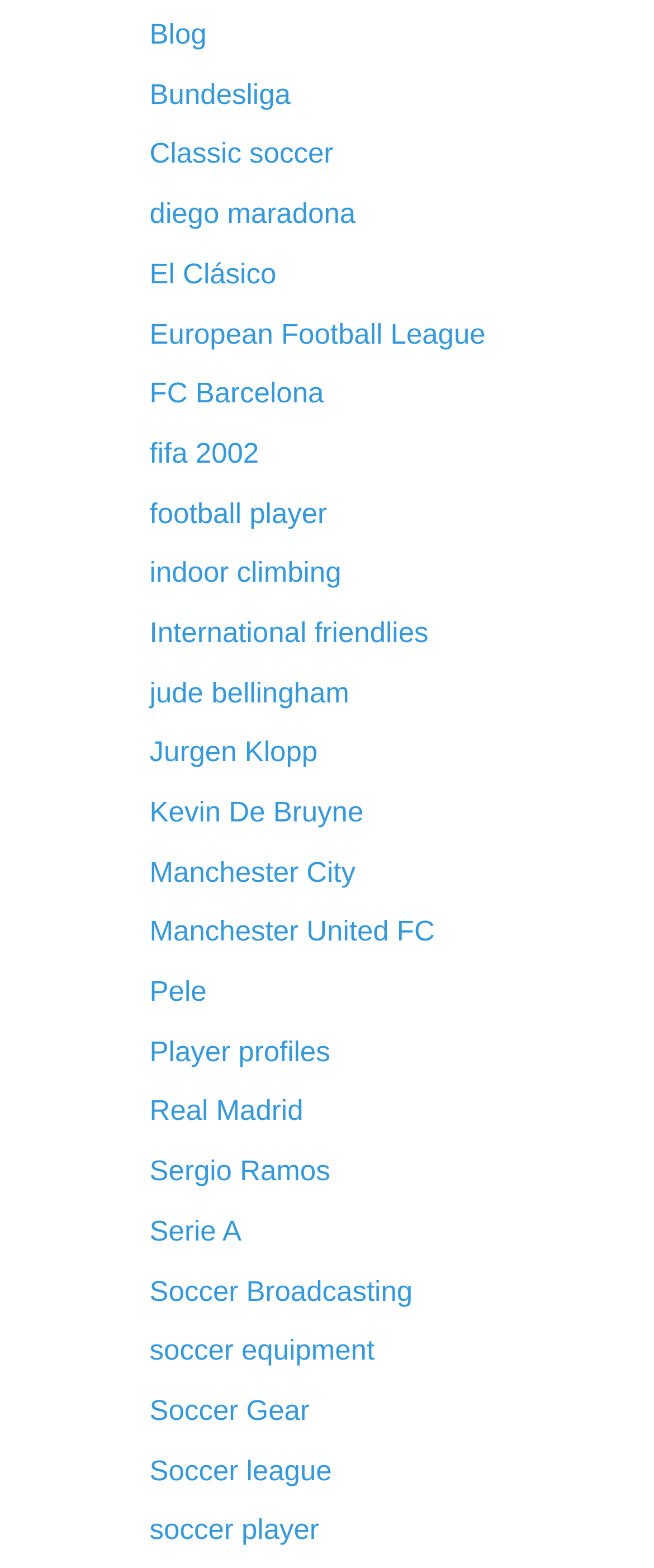What is the first link on the webpage?
Please look at the screenshot and answer in one word or a short phrase.

Blog